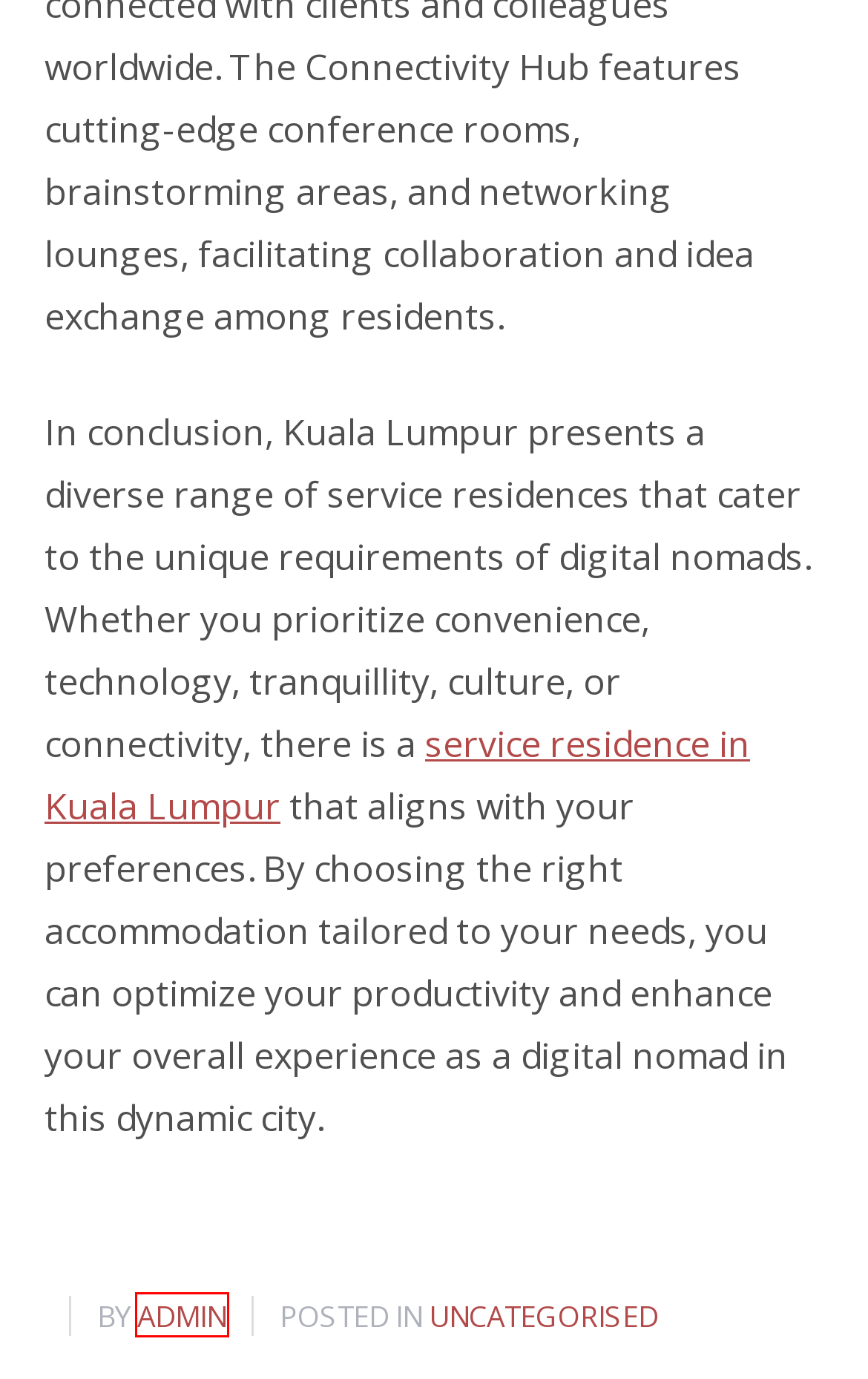Using the screenshot of a webpage with a red bounding box, pick the webpage description that most accurately represents the new webpage after the element inside the red box is clicked. Here are the candidates:
A. Exploring Malaysian-Made Household Products: Quality and Sustainability - Simple Internet Blog
B. Serviced Apartments Residences Kuala Lumpur Malaysia - THE MAPLE SUITE
C. admin - Simple Internet Blog
D. Uncategorised - Simple Internet Blog
E. Marketing - Simple Internet Blog
F. Maintenance Tips to Keep Your Labelling Machine Running Smoothly - Simple Internet Blog
G. Simple Internet Blog -
H. Advancements in Wastewater Treatment Technologies in Malaysia - Simple Internet Blog

C